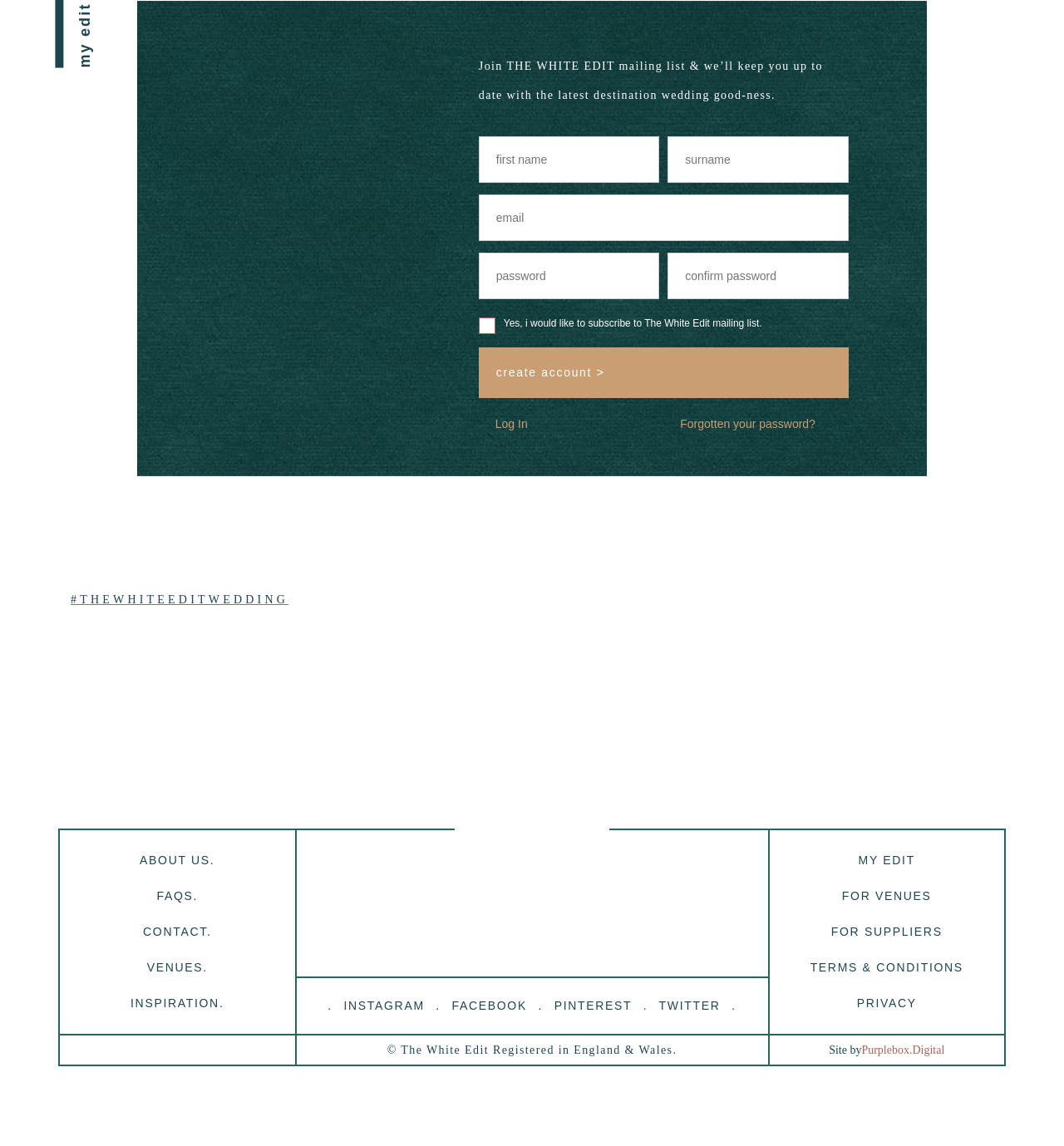Please specify the bounding box coordinates of the area that should be clicked to accomplish the following instruction: "Join THE WHITE EDIT mailing list". The coordinates should consist of four float numbers between 0 and 1, i.e., [left, top, right, bottom].

[0.45, 0.052, 0.773, 0.089]